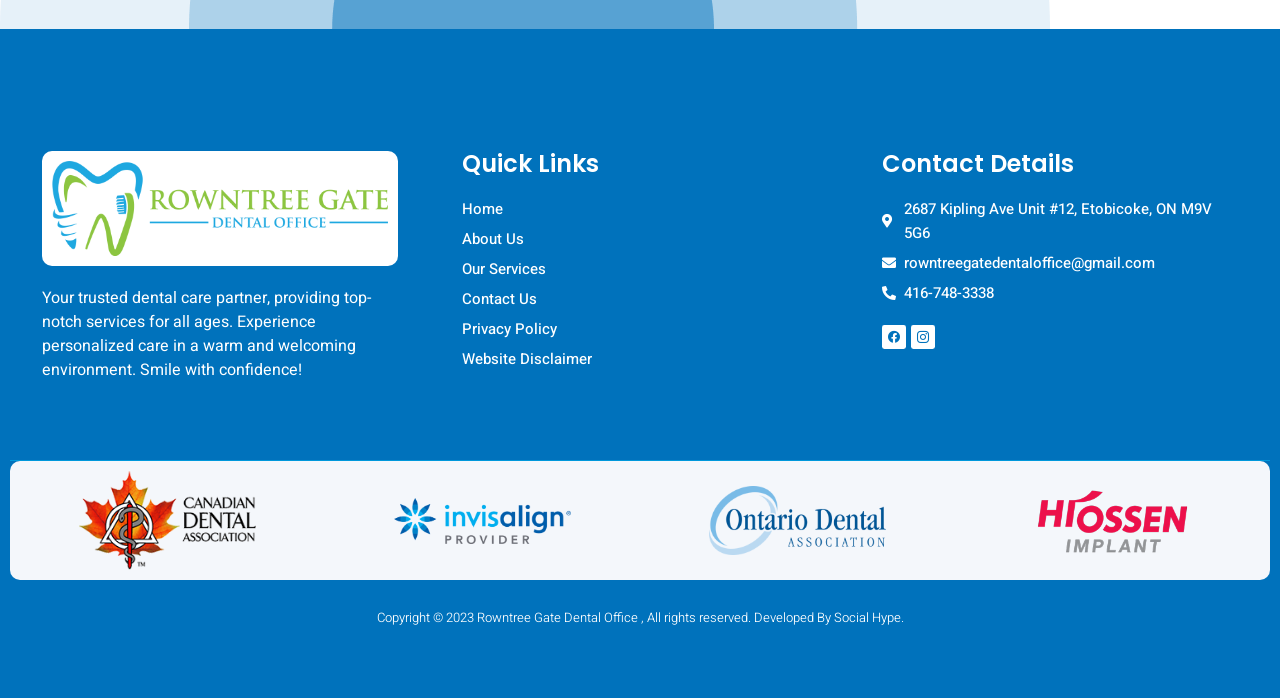Give a short answer using one word or phrase for the question:
What is the name of the dental office?

Rowntree Gate Dental Office